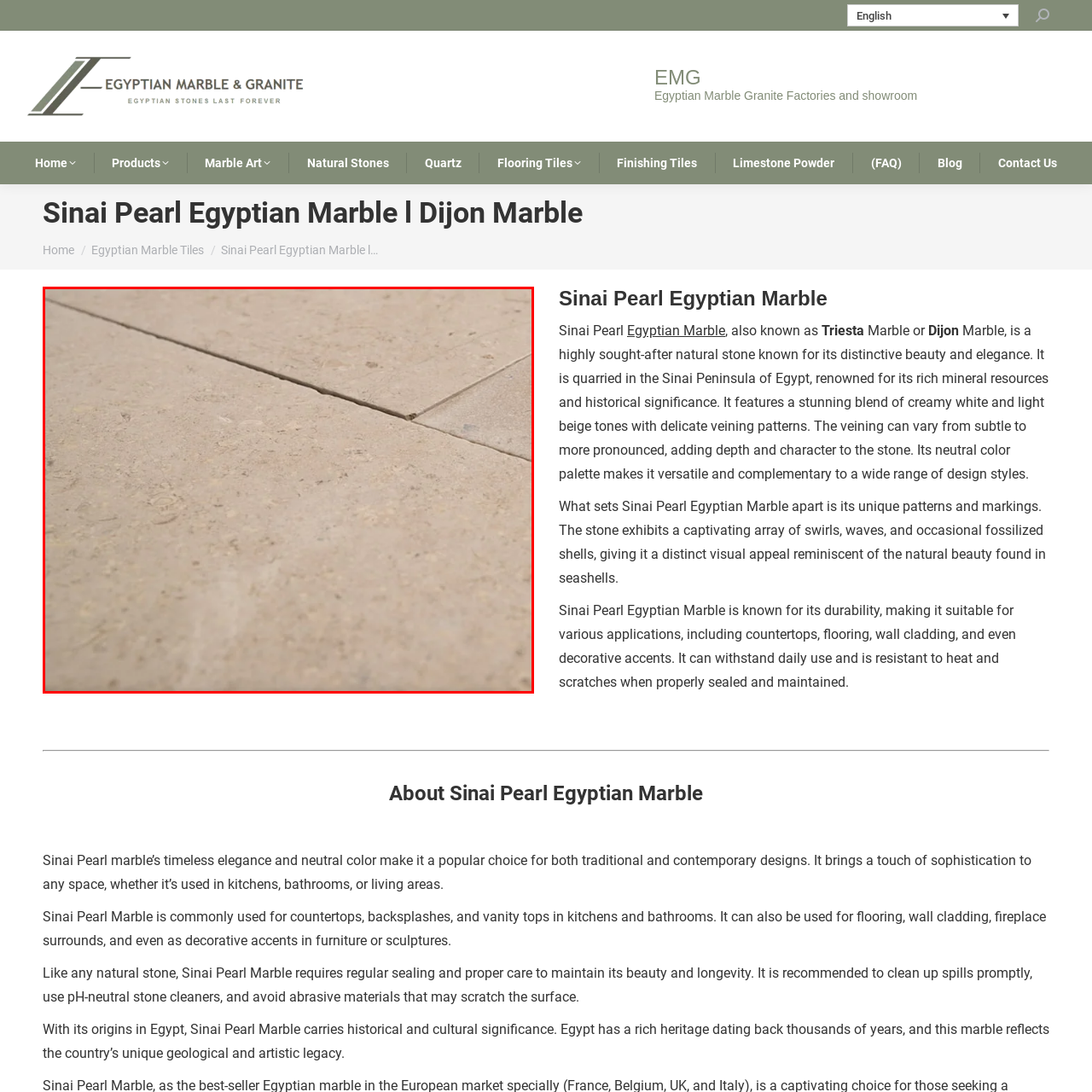Offer a comprehensive description of the image enclosed by the red box.

The image showcases a close-up view of Sinai Pearl Egyptian Marble, highlighting its subtle elegance and intricate details. This natural stone features a soft, creamy white surface interspersed with light beige tones and delicate veining, which lend it a sophisticated appearance. The visible texture and markings are reminiscent of natural motifs, such as gentle swirls and waves, along with occasional fossilized shells that enhance its visual appeal. Known for its durability, this marble is suitable for various applications, including flooring, countertops, and decorative elements, bringing a touch of timeless beauty and versatility to both traditional and contemporary interiors.